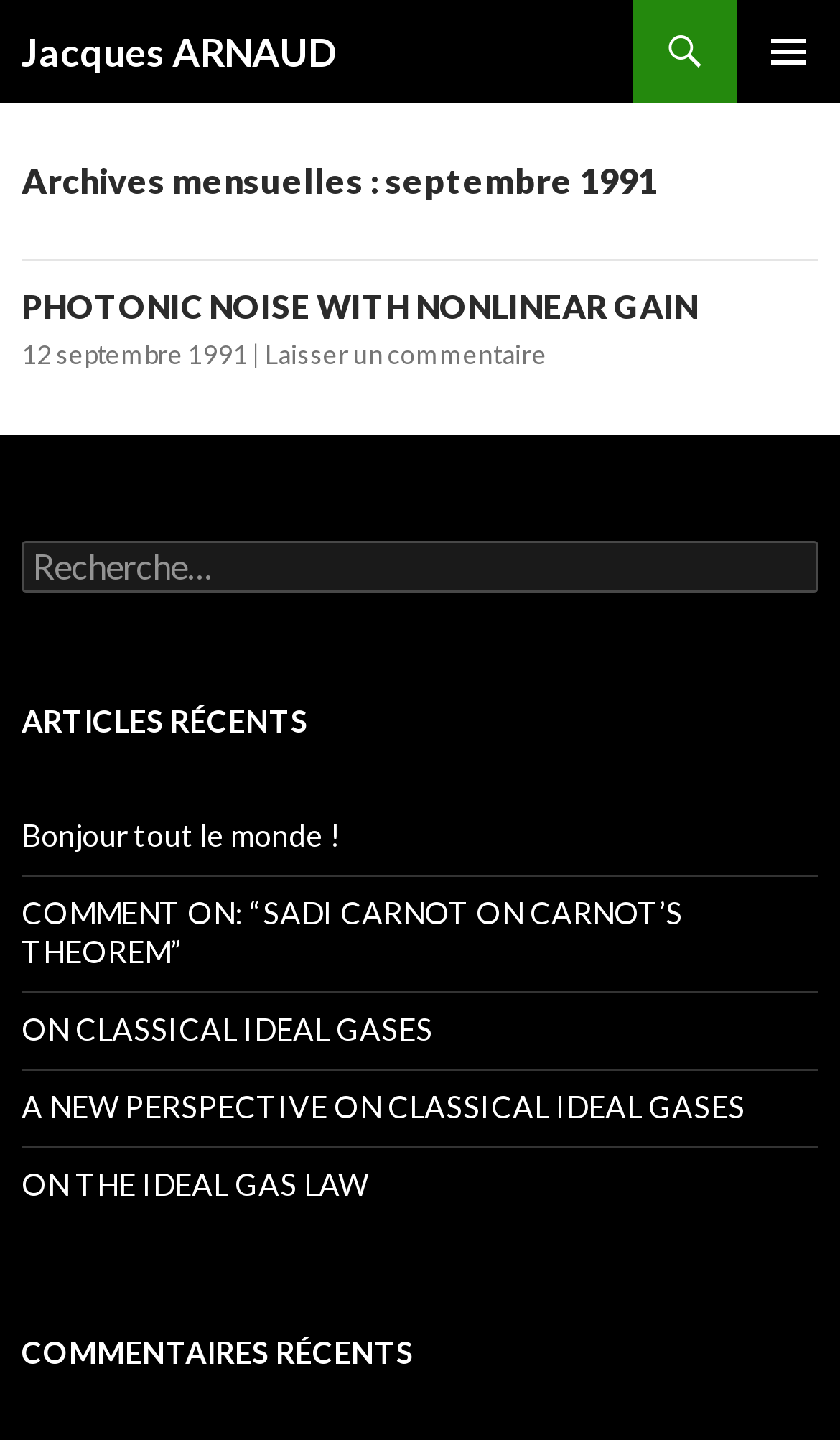How many articles are listed on this page?
Refer to the image and provide a one-word or short phrase answer.

5